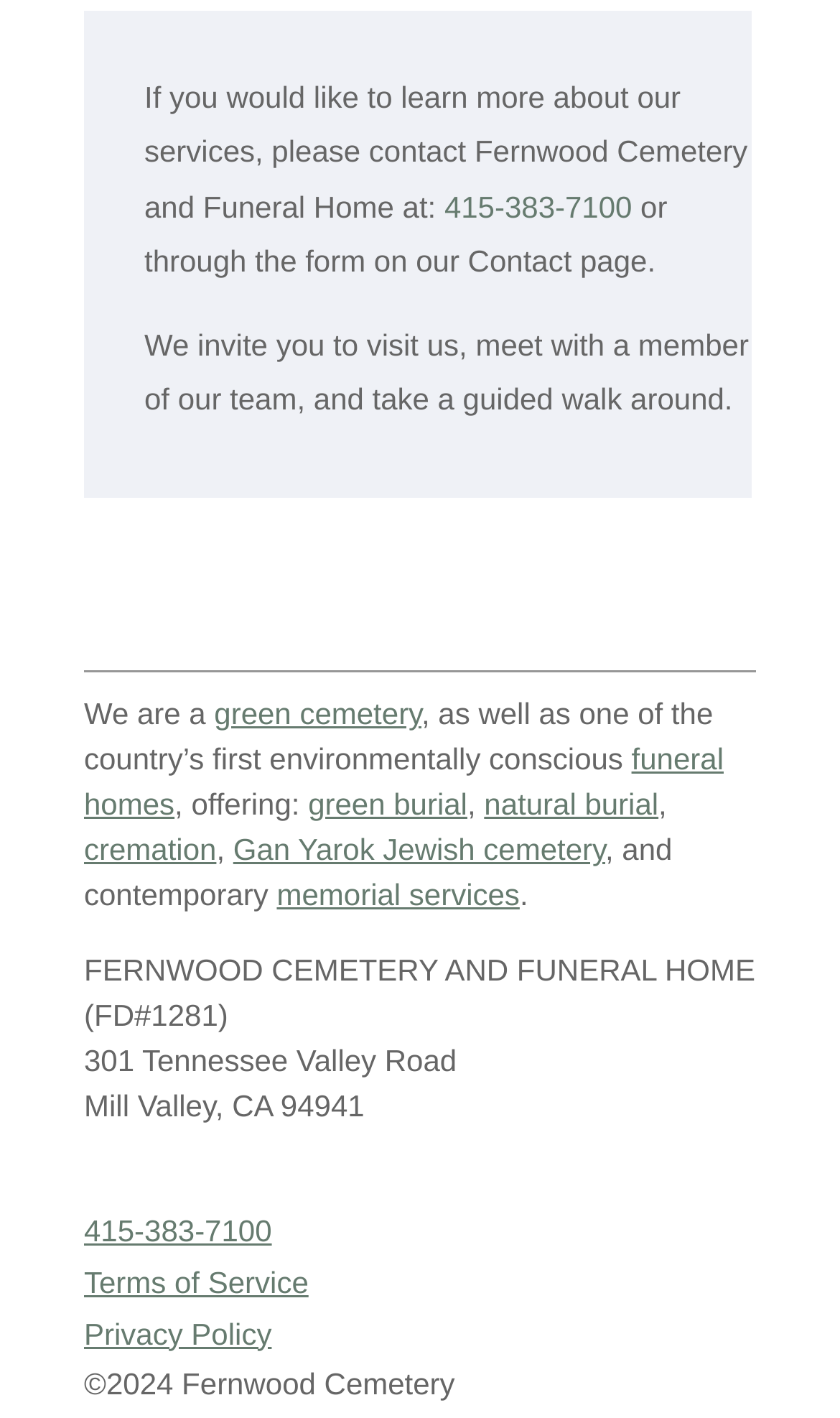What is the phone number to contact Fernwood Cemetery and Funeral Home?
Provide a detailed and extensive answer to the question.

The phone number can be found in the text 'If you would like to learn more about our services, please contact Fernwood Cemetery and Funeral Home at:' followed by the link '415-383-7100'.